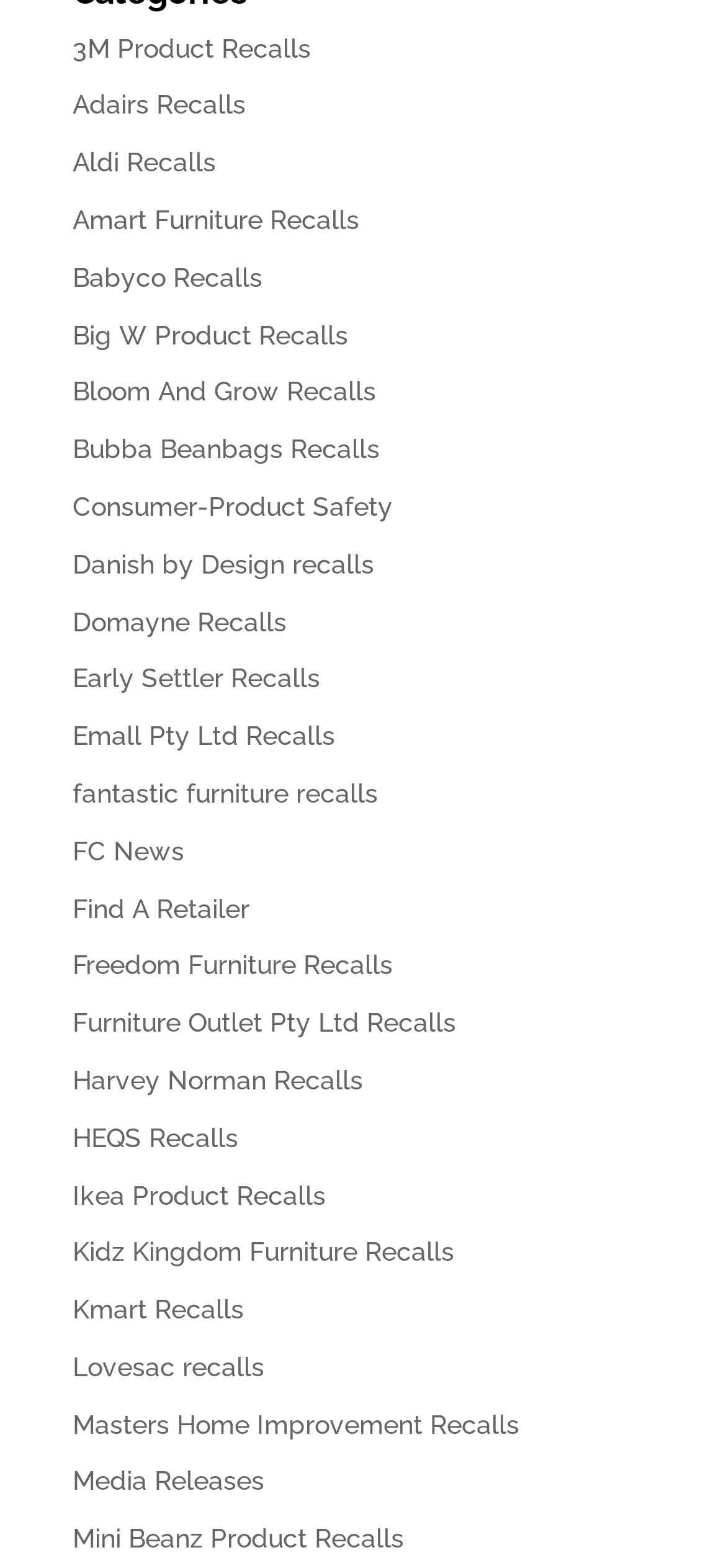Locate the bounding box coordinates of the element's region that should be clicked to carry out the following instruction: "Check Aldi recalls". The coordinates need to be four float numbers between 0 and 1, i.e., [left, top, right, bottom].

[0.1, 0.057, 0.338, 0.076]